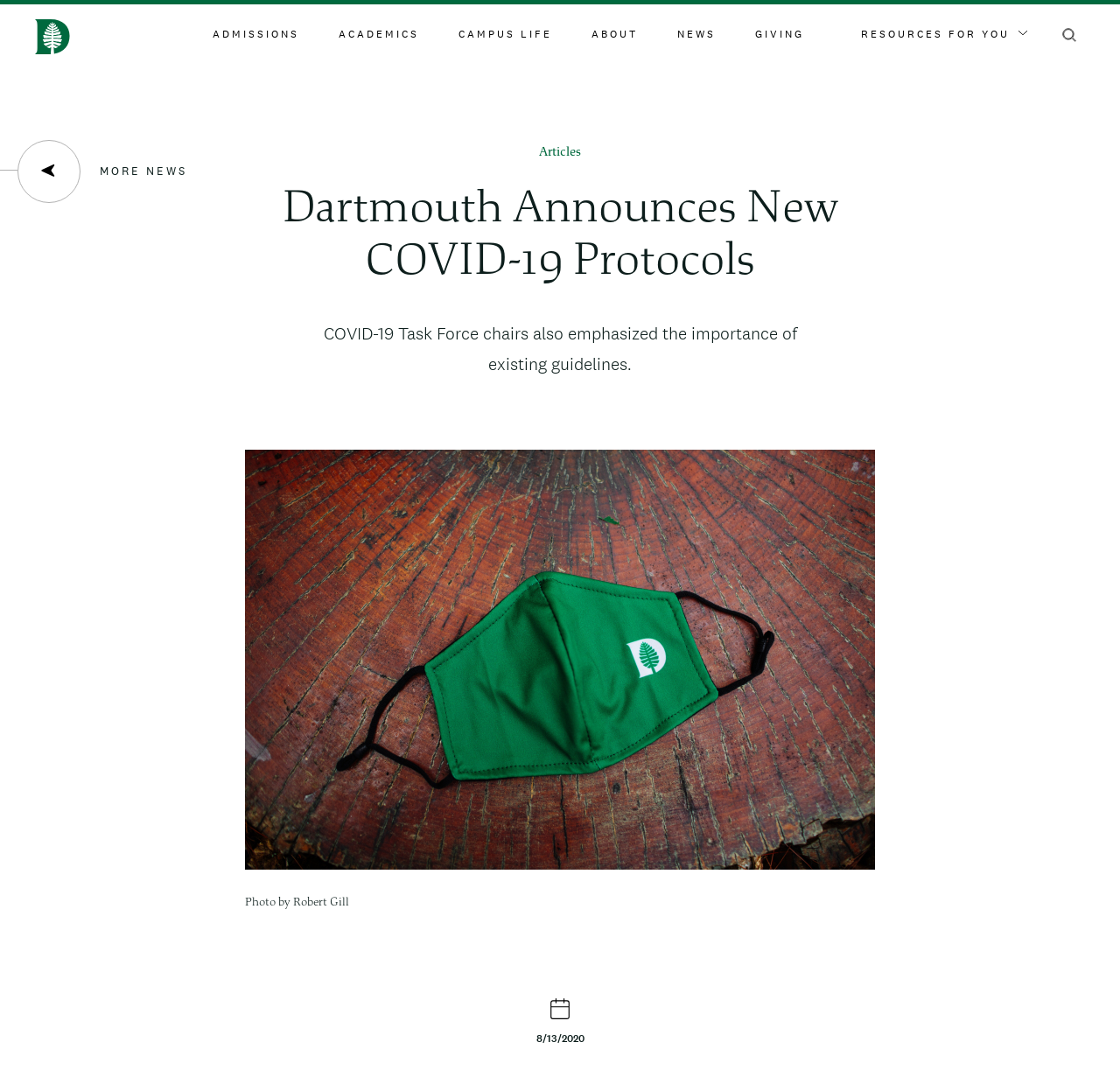Find and provide the bounding box coordinates for the UI element described with: "Resources For You".

[0.769, 0.023, 0.917, 0.041]